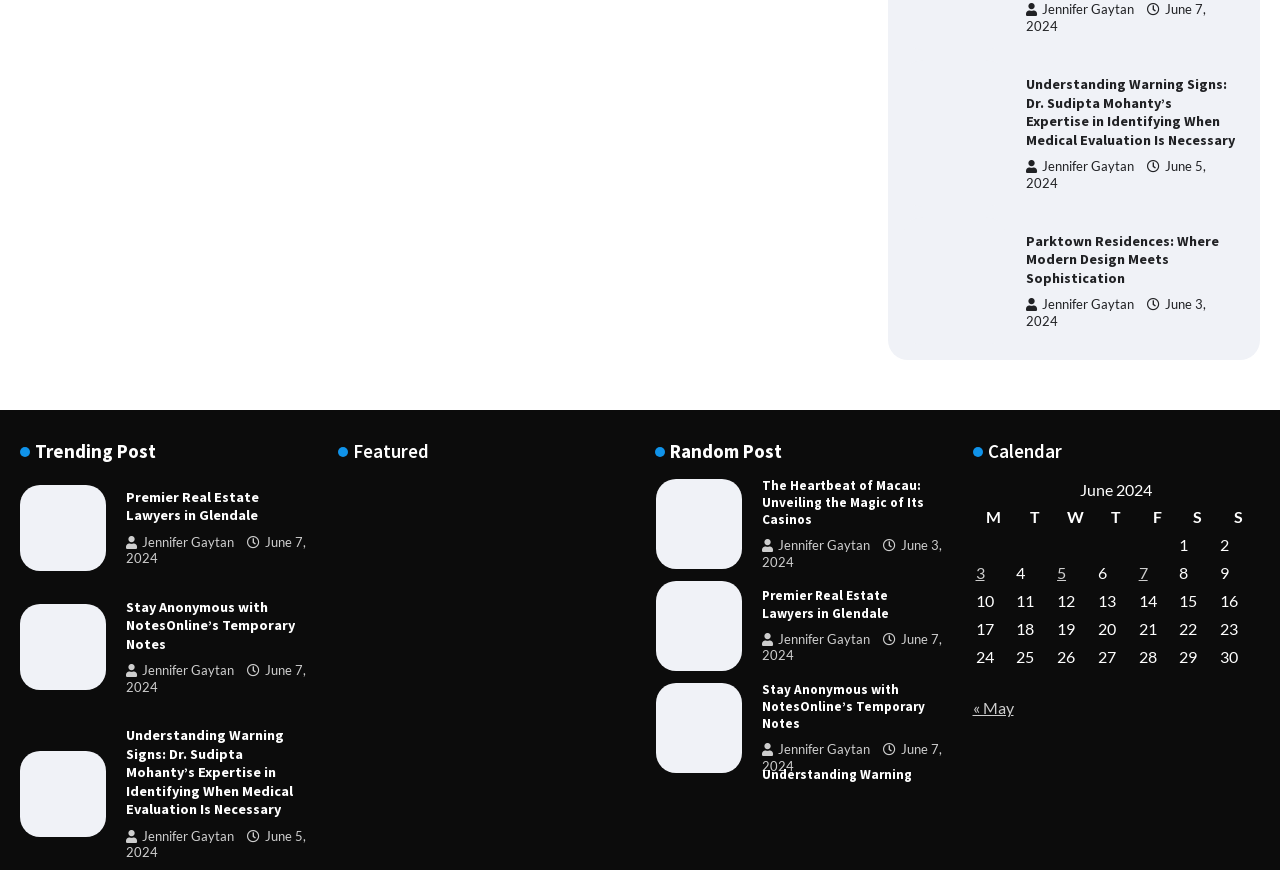Who is the author of the post 'Parktown Residences: Where Modern Design Meets Sophistication'?
Using the image as a reference, give an elaborate response to the question.

The author of the post 'Parktown Residences: Where Modern Design Meets Sophistication' is identified by the link element with the text ' Jennifer Gaytan' which is located near the heading element with the text 'Parktown Residences: Where Modern Design Meets Sophistication'.